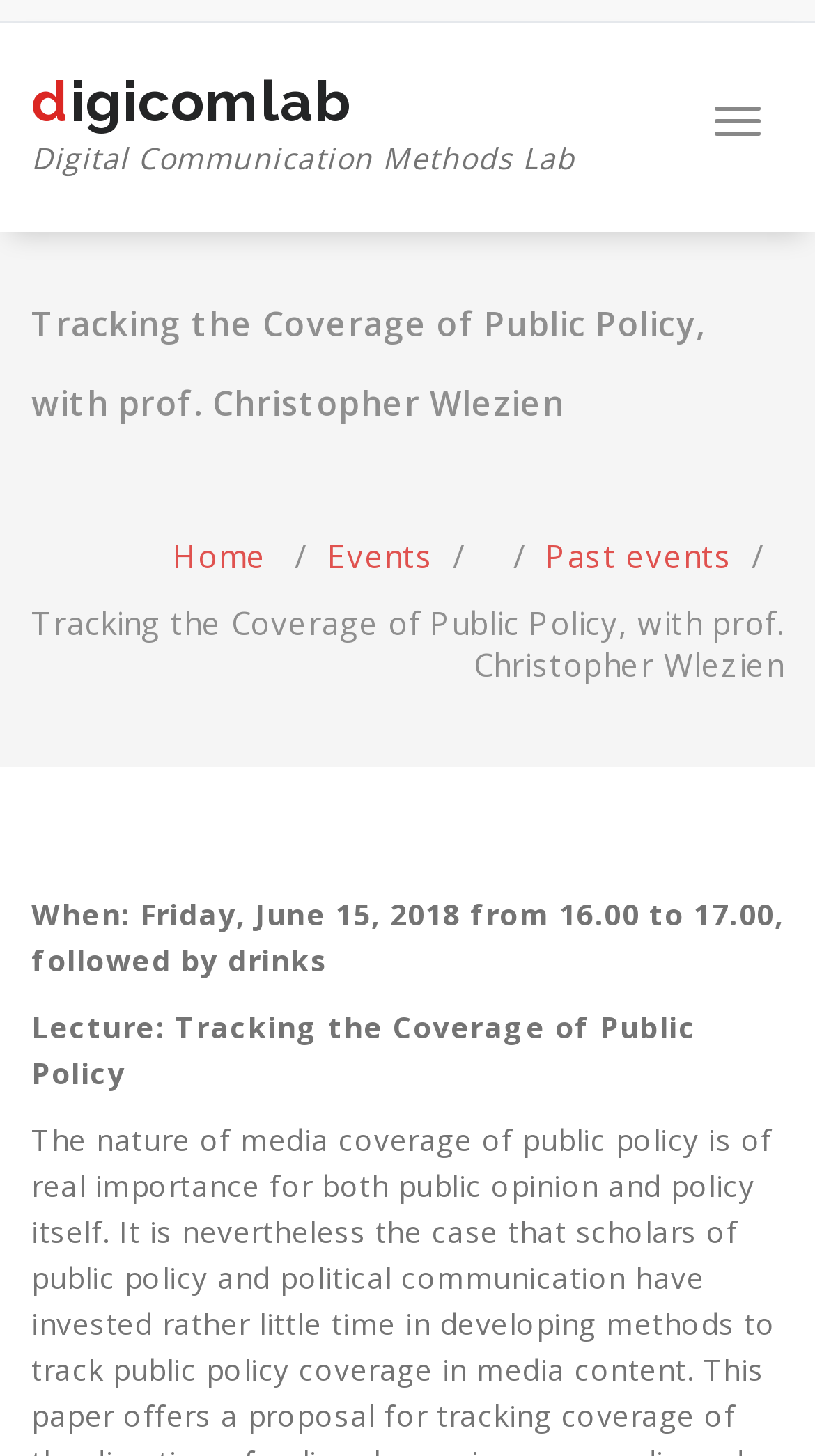Give a full account of the webpage's elements and their arrangement.

The webpage is about "Tracking the Coverage of Public Policy, with prof. Christopher Wlezien" and appears to be a event page. At the top left, there is a link to "digicomlab Digital Communication Methods Lab". Next to it, on the top right, is a button to "Toggle navigation". 

Below the top section, there is a heading that repeats the title of the event. Underneath the heading, there is a navigation menu with links to "Home", "Events", and "Past events", separated by slash characters. 

The main content of the page is about the event details. It starts with the title "Tracking the Coverage of Public Policy, with prof. Christopher Wlezien" again. Then, it provides the event information, including the date and time, which is Friday, June 15, 2018, from 16.00 to 17.00, followed by drinks. The event is described as a lecture titled "Tracking the Coverage of Public Policy".